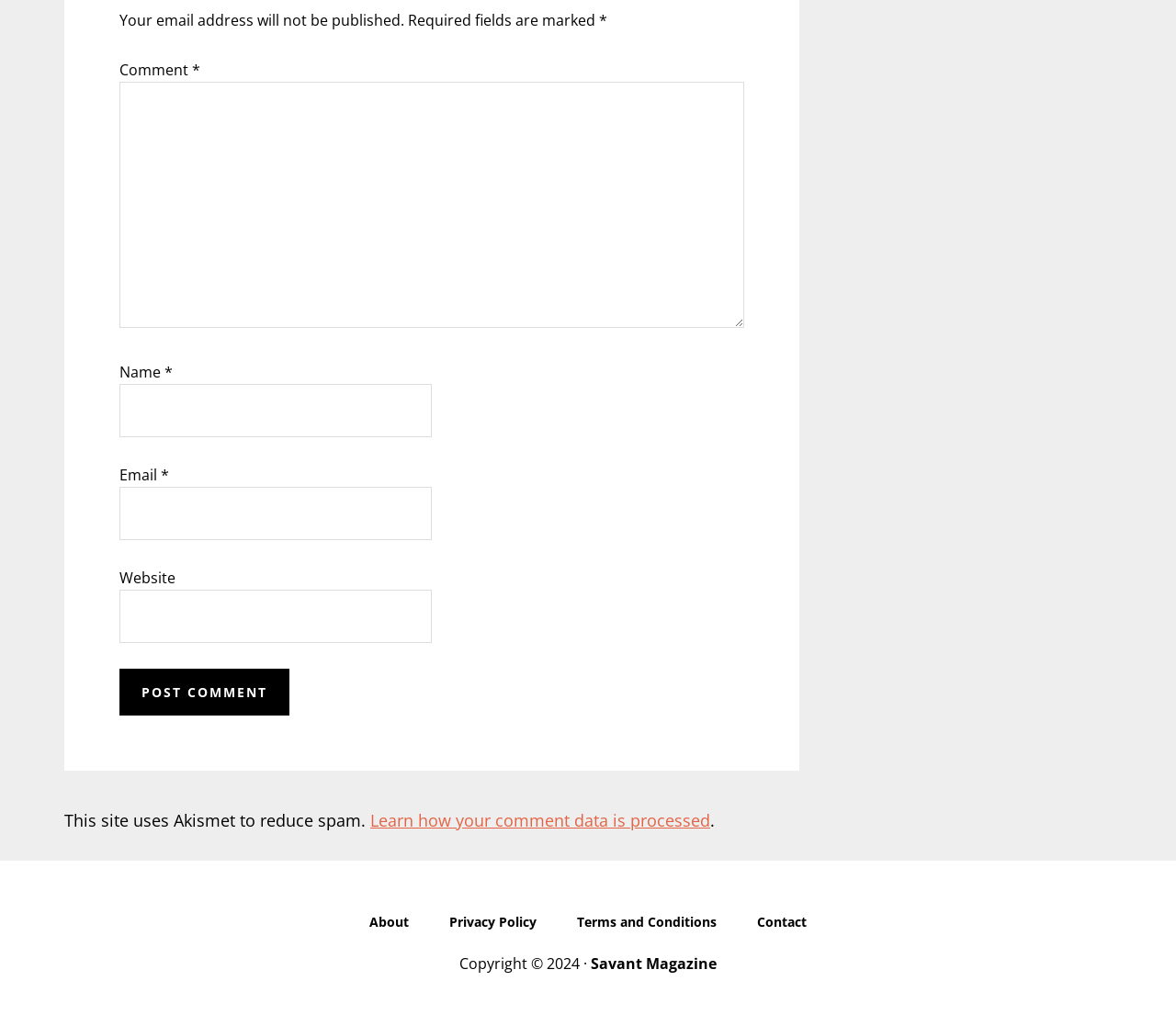Using floating point numbers between 0 and 1, provide the bounding box coordinates in the format (top-left x, top-left y, bottom-right x, bottom-right y). Locate the UI element described here: Terms and Conditions

[0.475, 0.893, 0.625, 0.914]